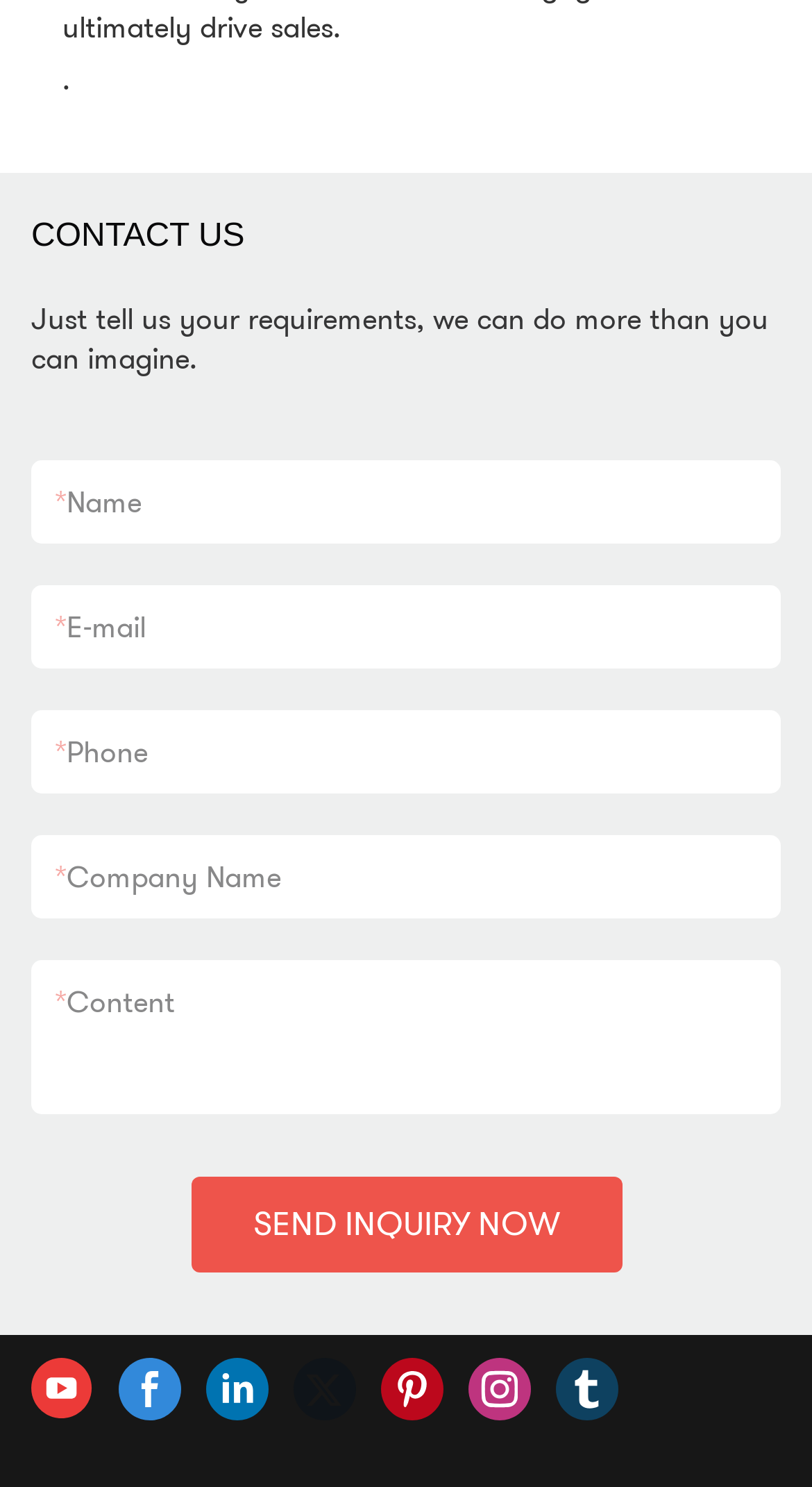Provide your answer in a single word or phrase: 
What is the purpose of this webpage?

Contact Us